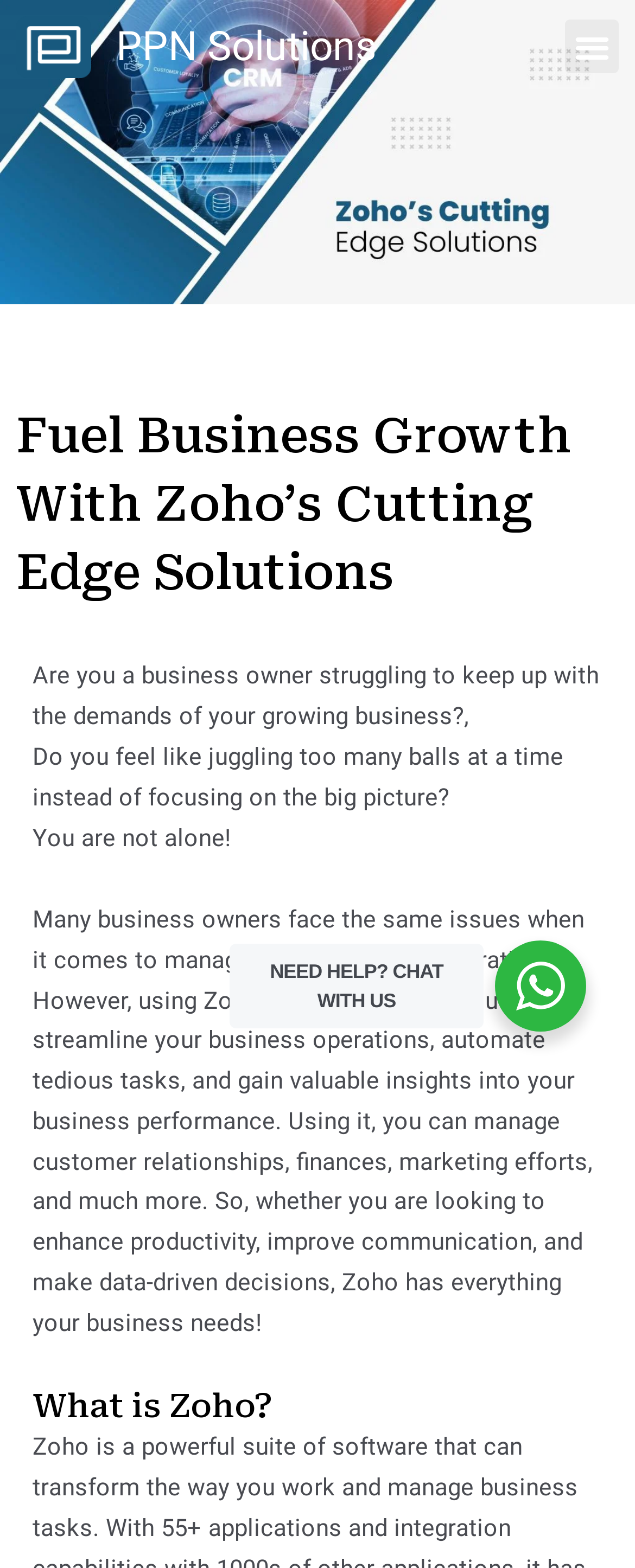Answer in one word or a short phrase: 
What can Zoho's software help with?

Streamlining business operations